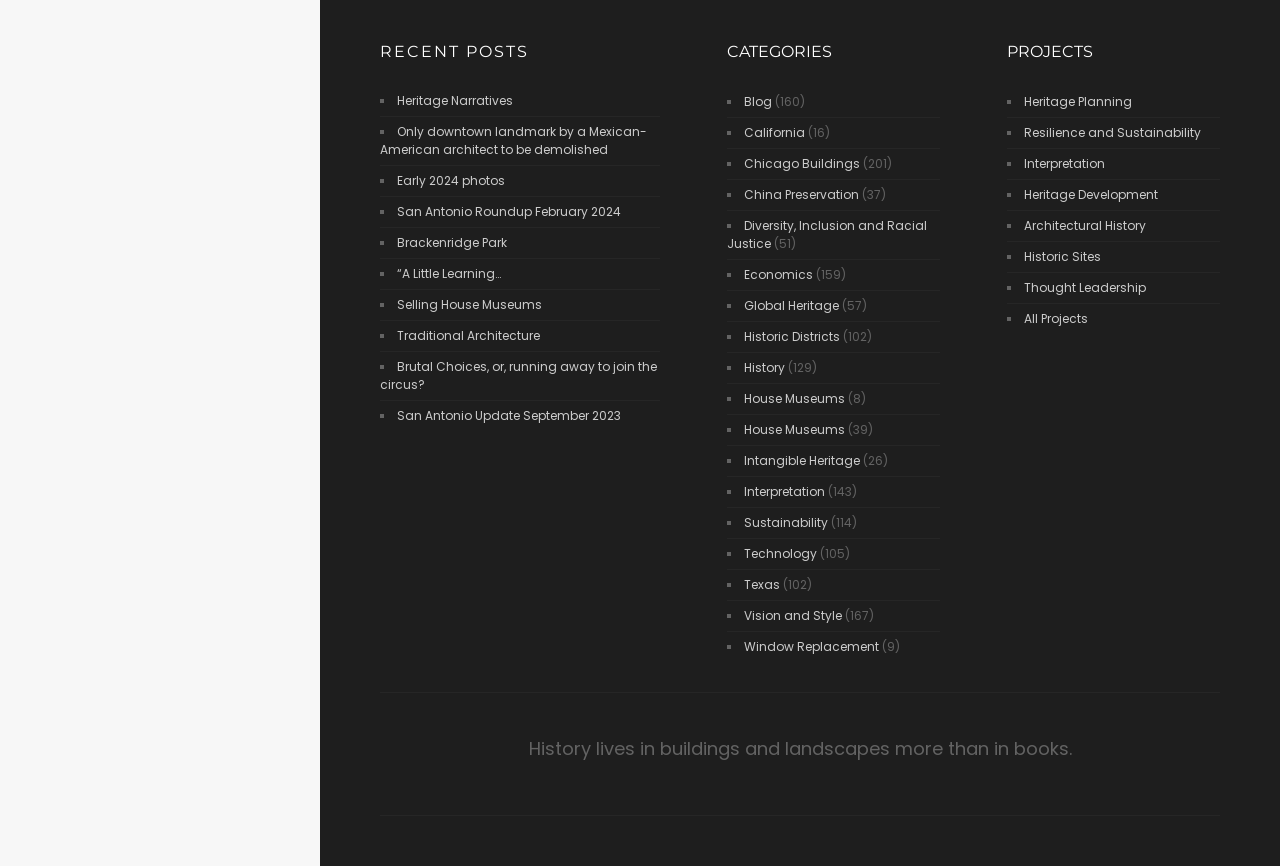Locate the bounding box coordinates of the element to click to perform the following action: 'view 'San Antonio Roundup February 2024''. The coordinates should be given as four float values between 0 and 1, in the form of [left, top, right, bottom].

[0.31, 0.234, 0.485, 0.254]